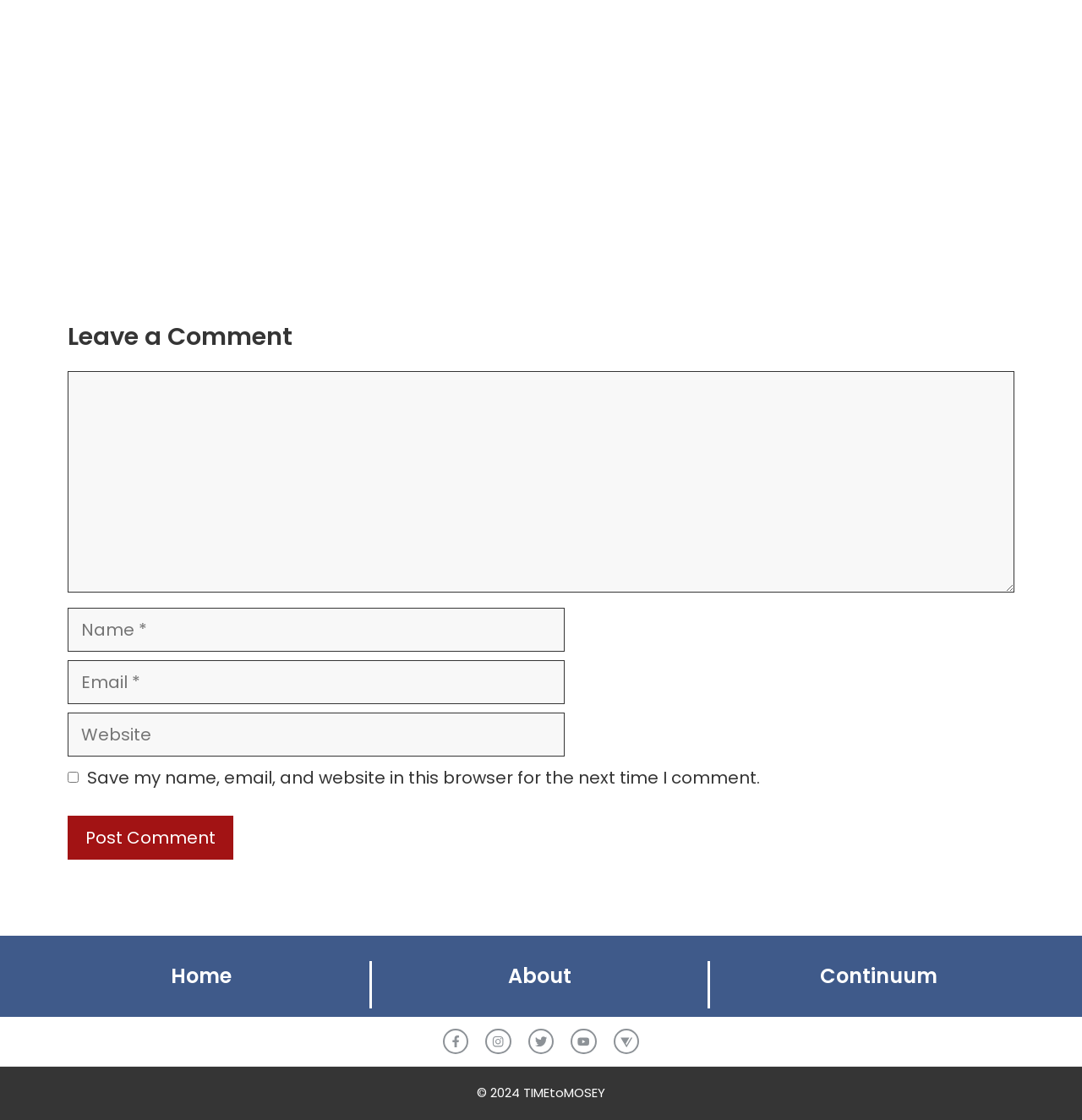Please find the bounding box coordinates for the clickable element needed to perform this instruction: "Go to Home page".

[0.158, 0.859, 0.214, 0.884]